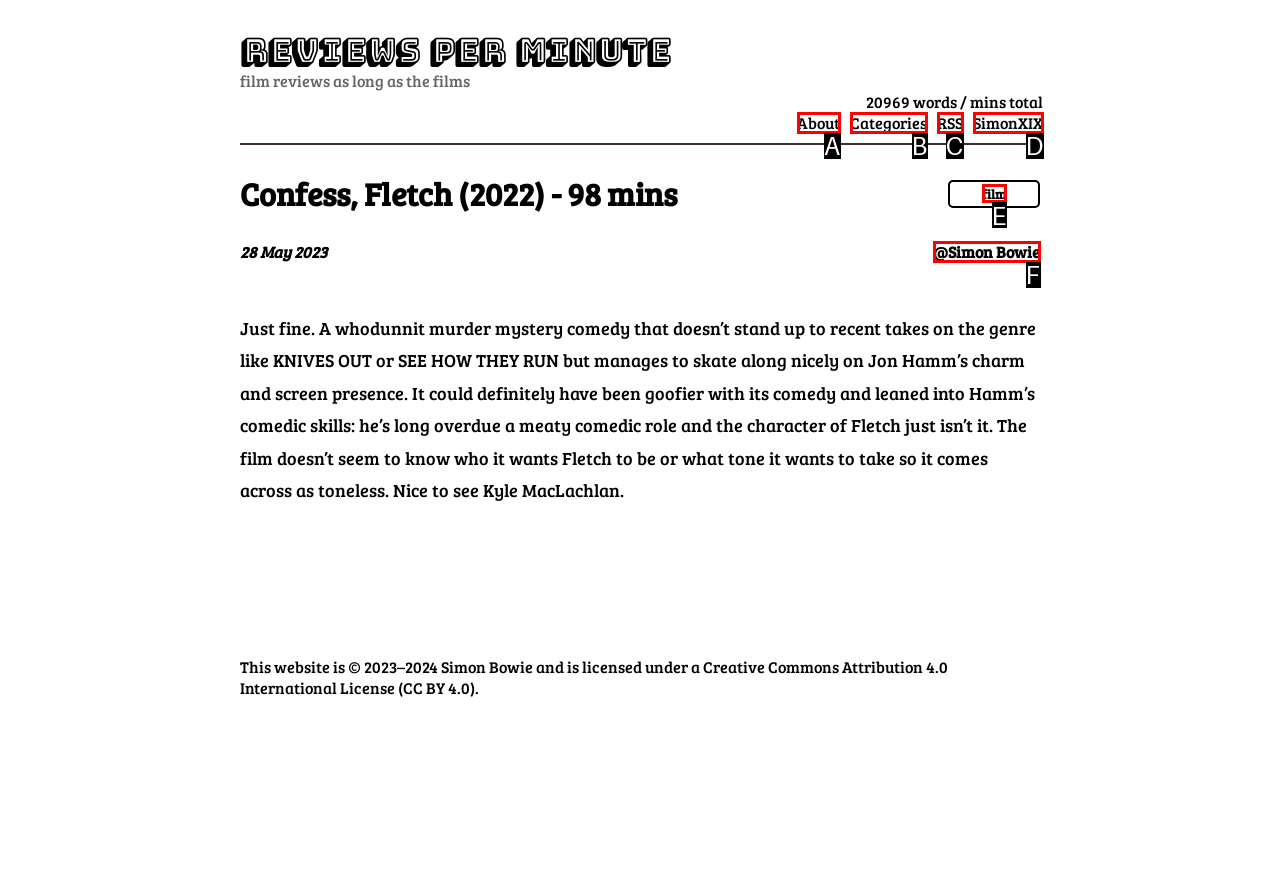Given the description: @Simon Bowie, identify the matching HTML element. Provide the letter of the correct option.

F